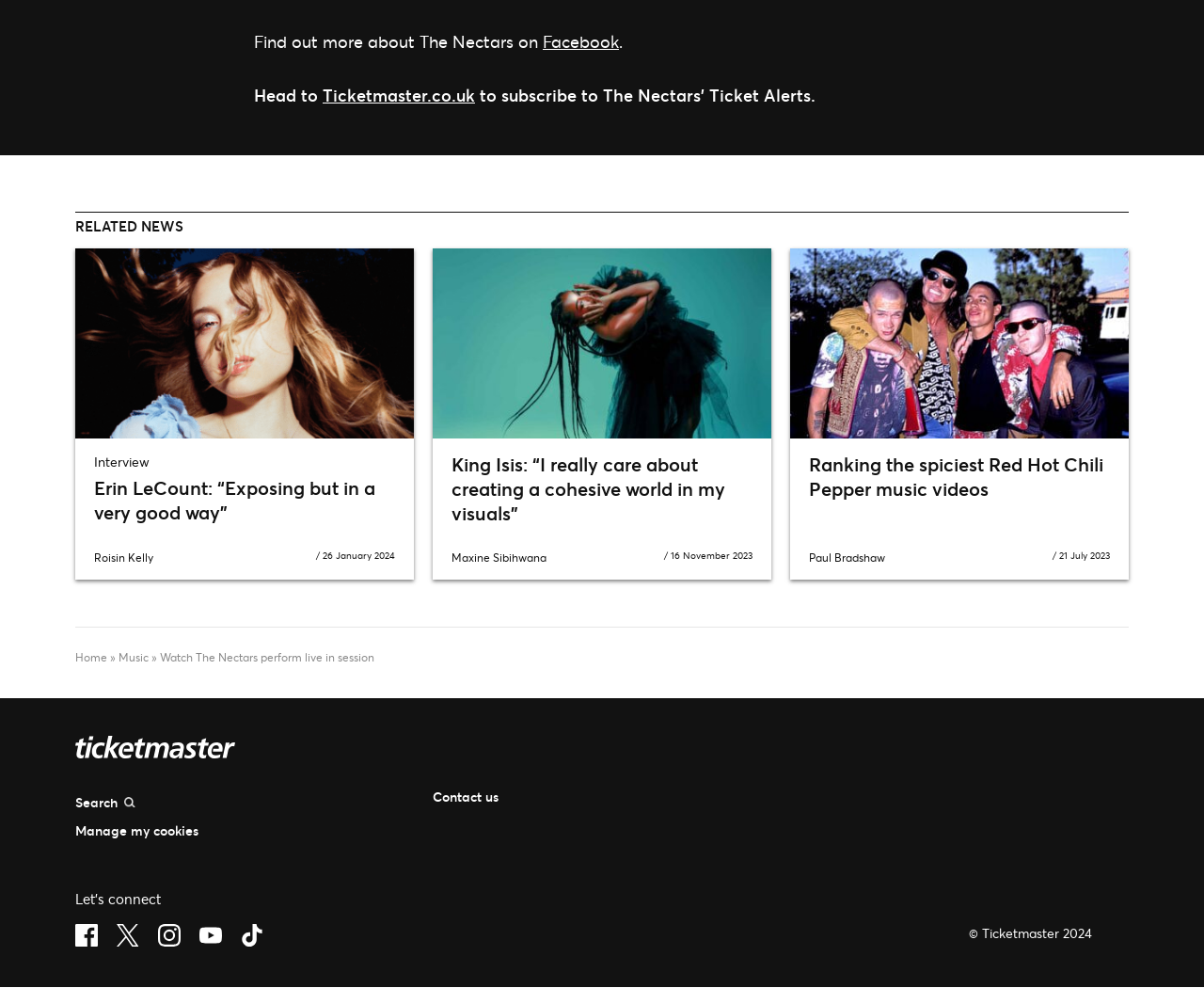Could you specify the bounding box coordinates for the clickable section to complete the following instruction: "Find out more about The Nectars on Facebook"?

[0.451, 0.03, 0.514, 0.053]